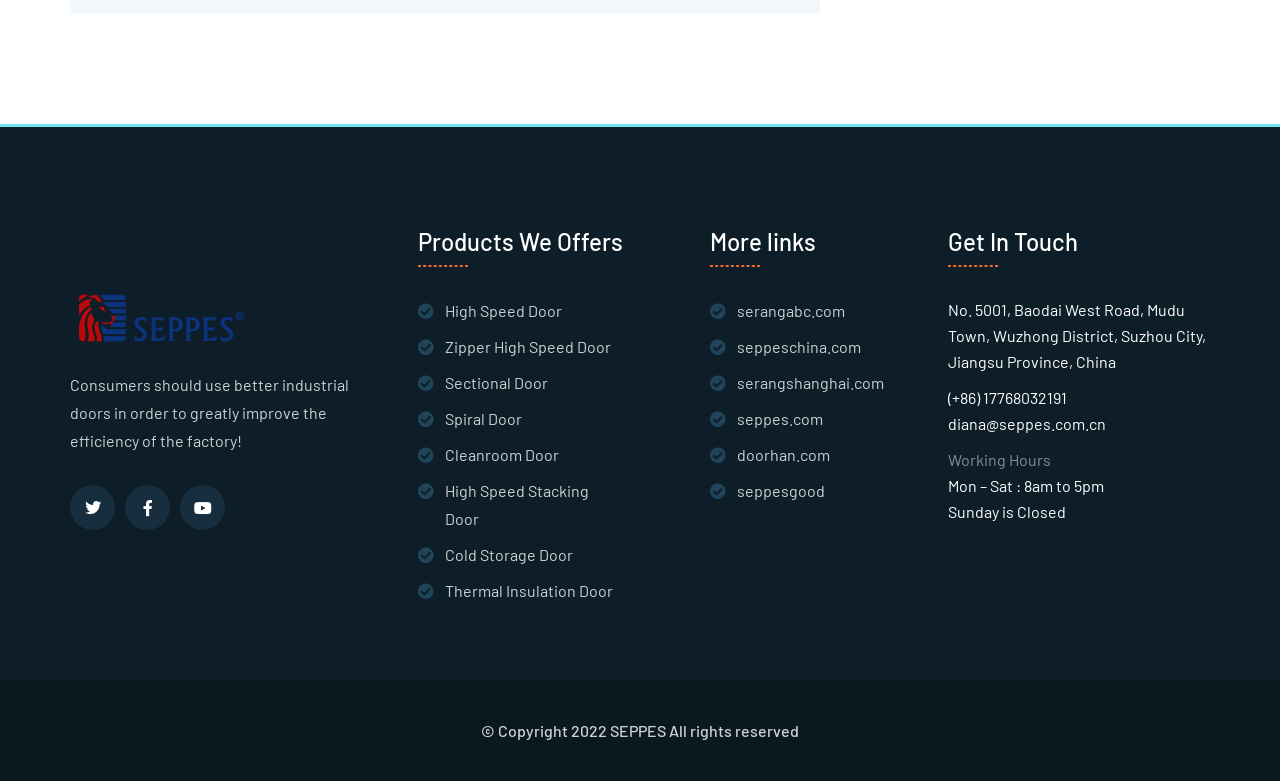For the given element description doorhan.com, determine the bounding box coordinates of the UI element. The coordinates should follow the format (top-left x, top-left y, bottom-right x, bottom-right y) and be within the range of 0 to 1.

[0.555, 0.565, 0.648, 0.601]